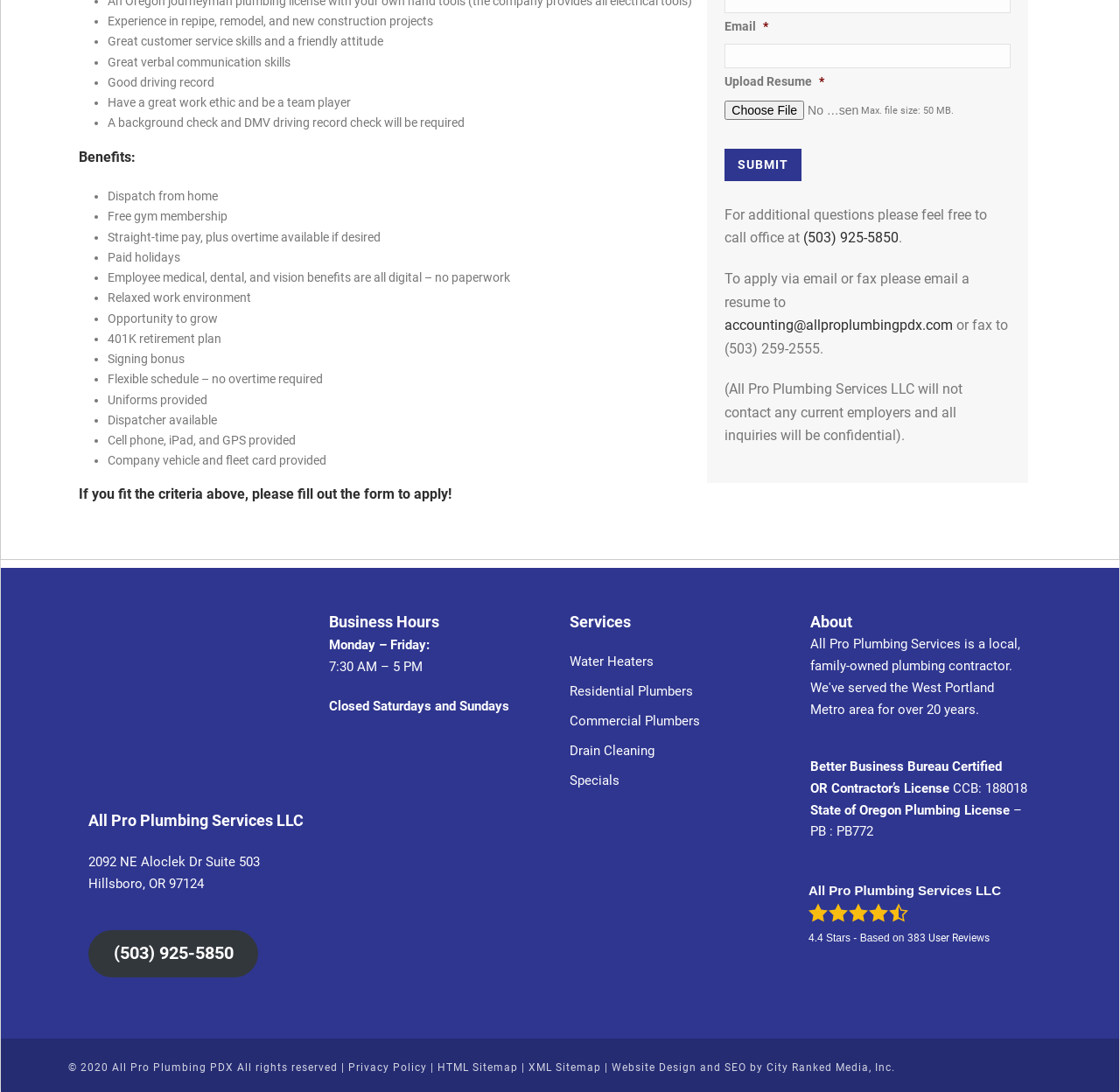Based on the element description: "value="Submit"", identify the UI element and provide its bounding box coordinates. Use four float numbers between 0 and 1, [left, top, right, bottom].

[0.647, 0.136, 0.716, 0.166]